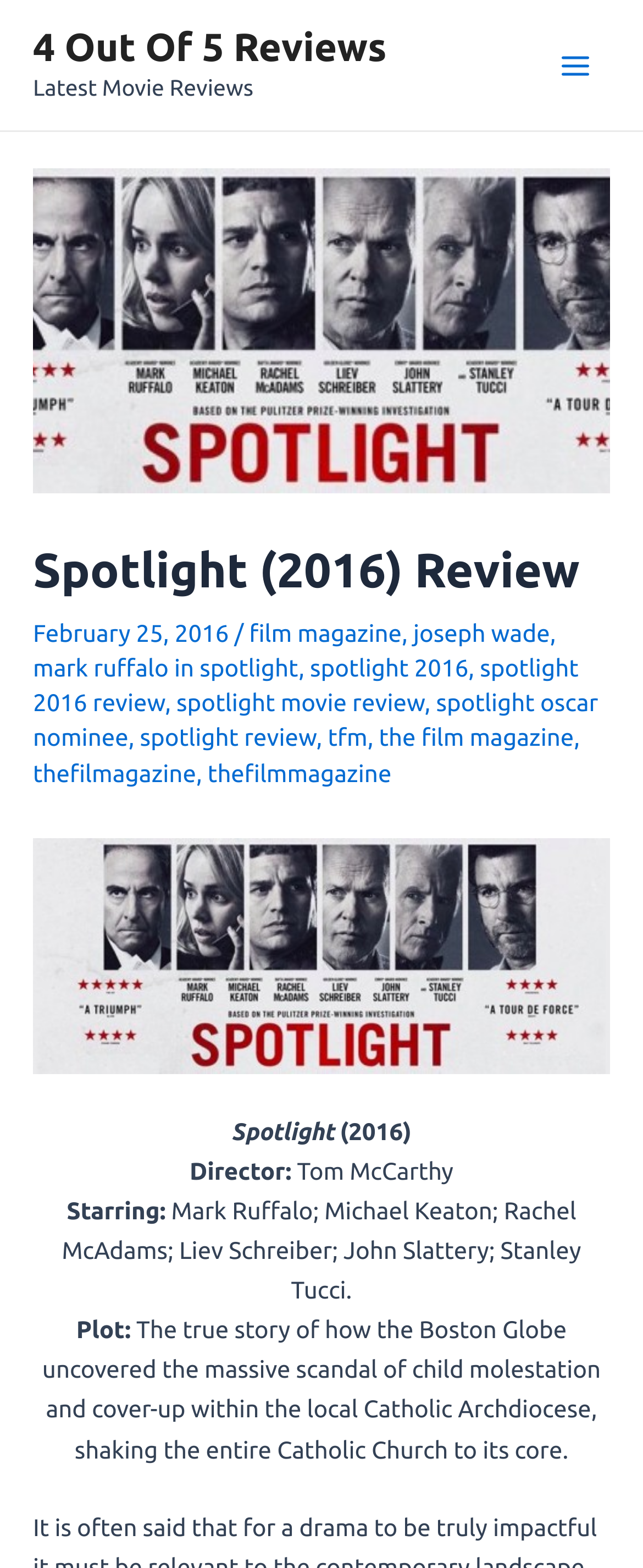Can you determine the main header of this webpage?

Spotlight (2016) Review